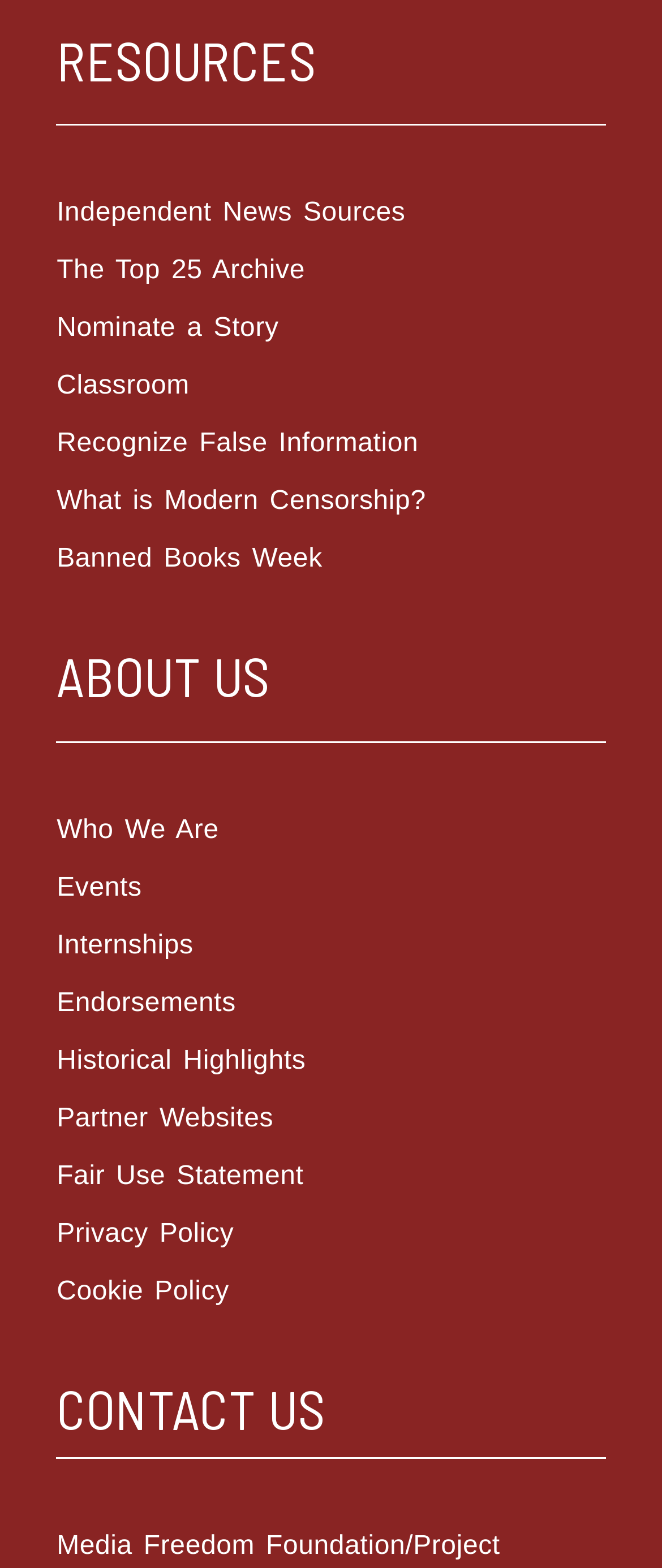Indicate the bounding box coordinates of the element that must be clicked to execute the instruction: "Learn about Who We Are". The coordinates should be given as four float numbers between 0 and 1, i.e., [left, top, right, bottom].

[0.086, 0.512, 0.914, 0.548]